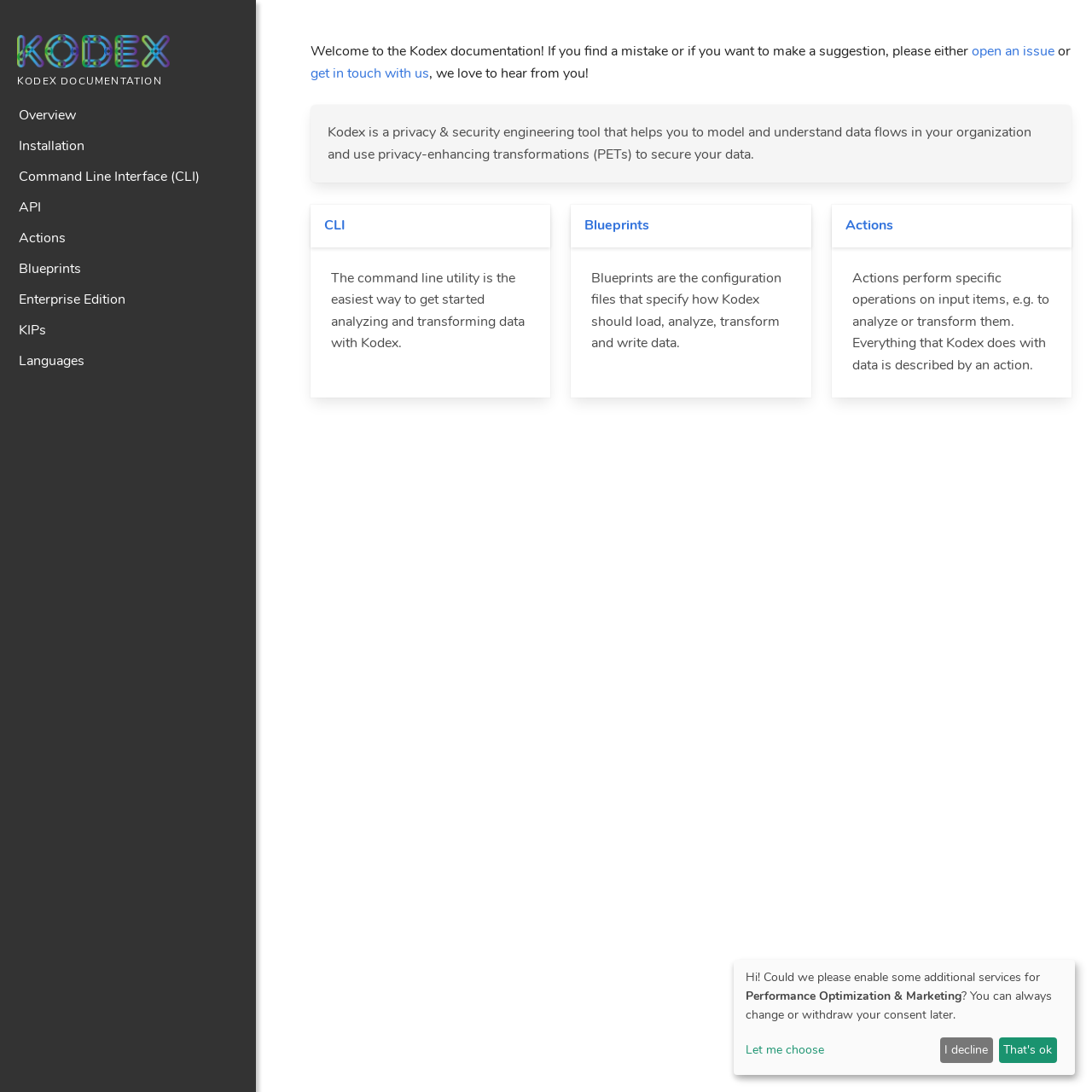Provide the bounding box coordinates of the HTML element this sentence describes: "get in touch with us". The bounding box coordinates consist of four float numbers between 0 and 1, i.e., [left, top, right, bottom].

[0.284, 0.058, 0.393, 0.075]